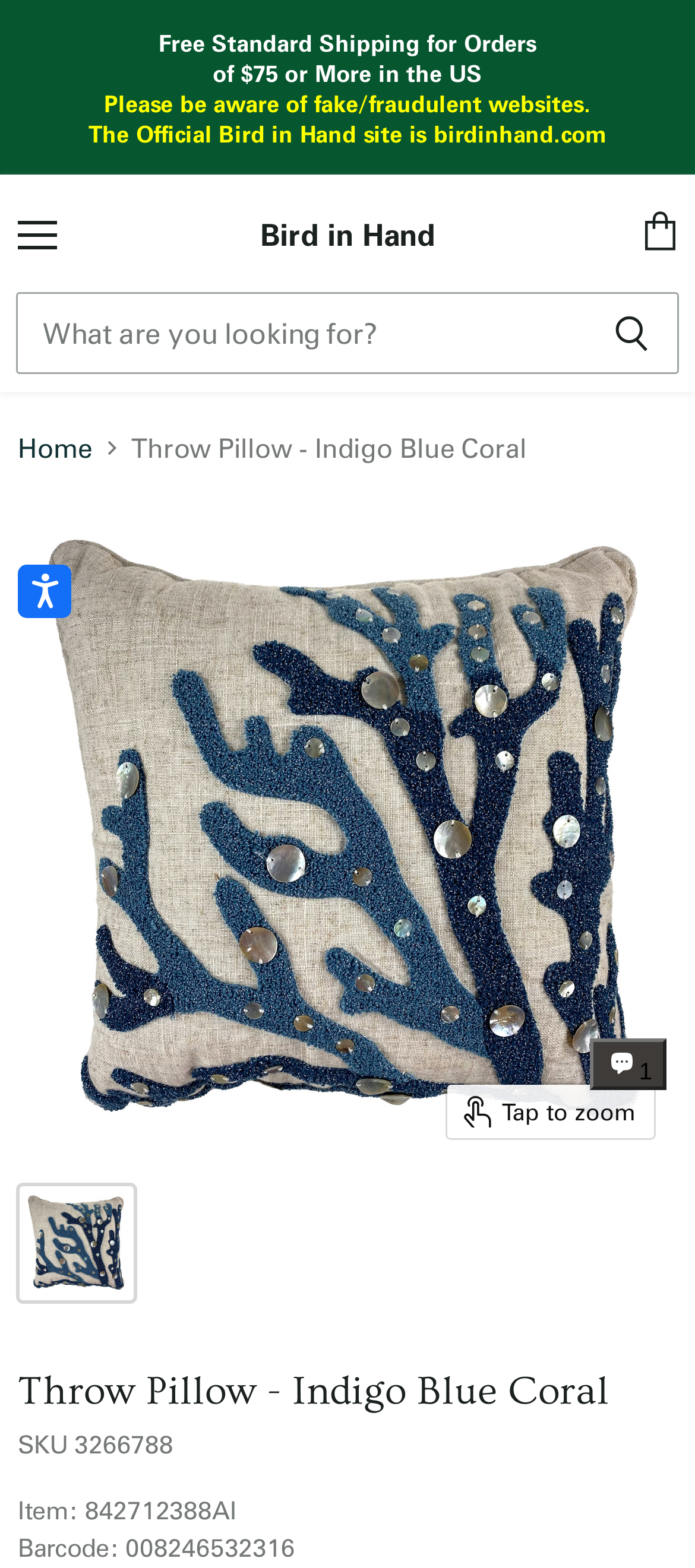Identify the bounding box coordinates of the HTML element based on this description: "Search icon Spinner icon".

[0.841, 0.187, 0.977, 0.239]